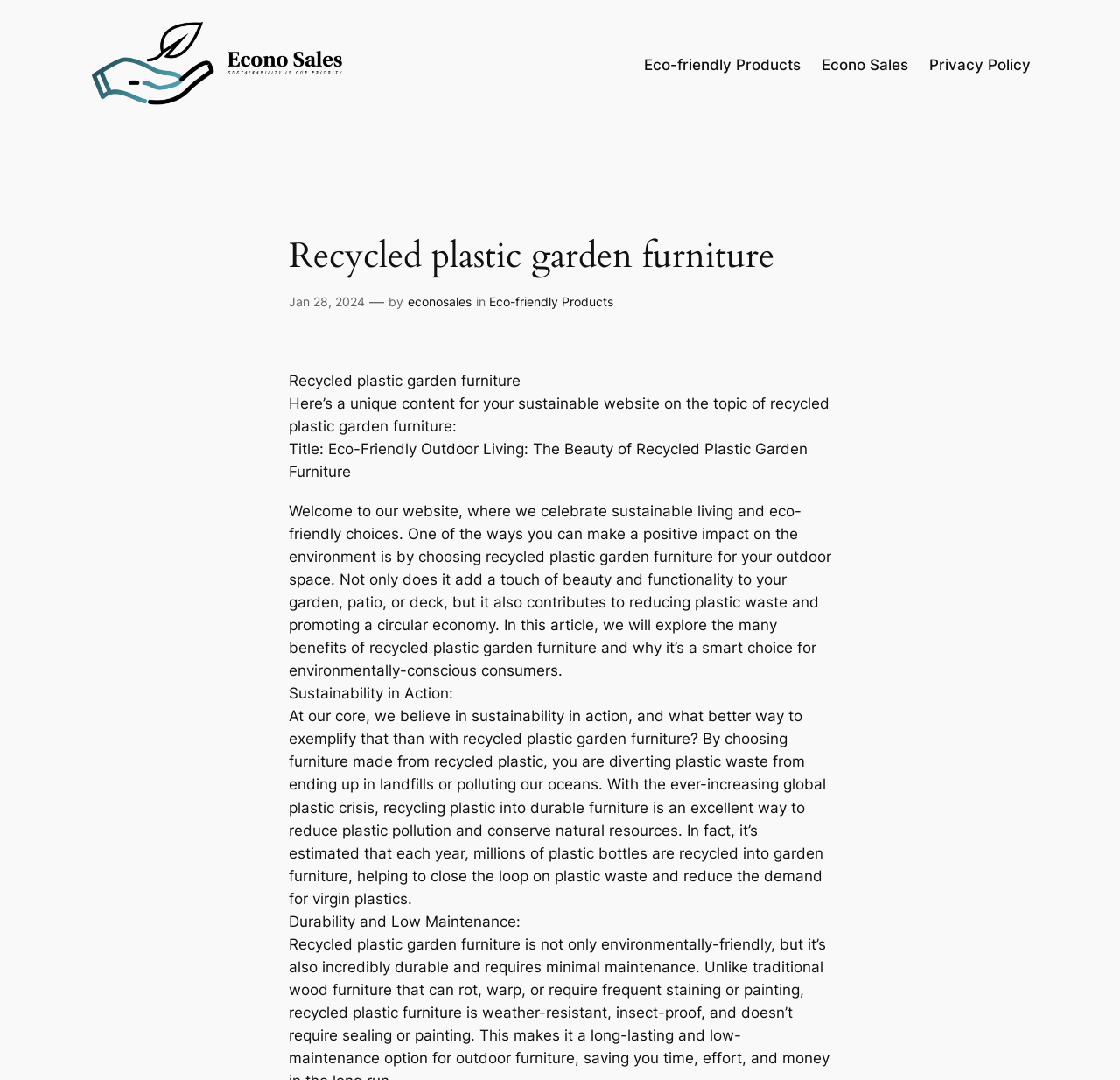Extract the bounding box coordinates of the UI element described: "econosales". Provide the coordinates in the format [left, top, right, bottom] with values ranging from 0 to 1.

[0.364, 0.272, 0.421, 0.286]